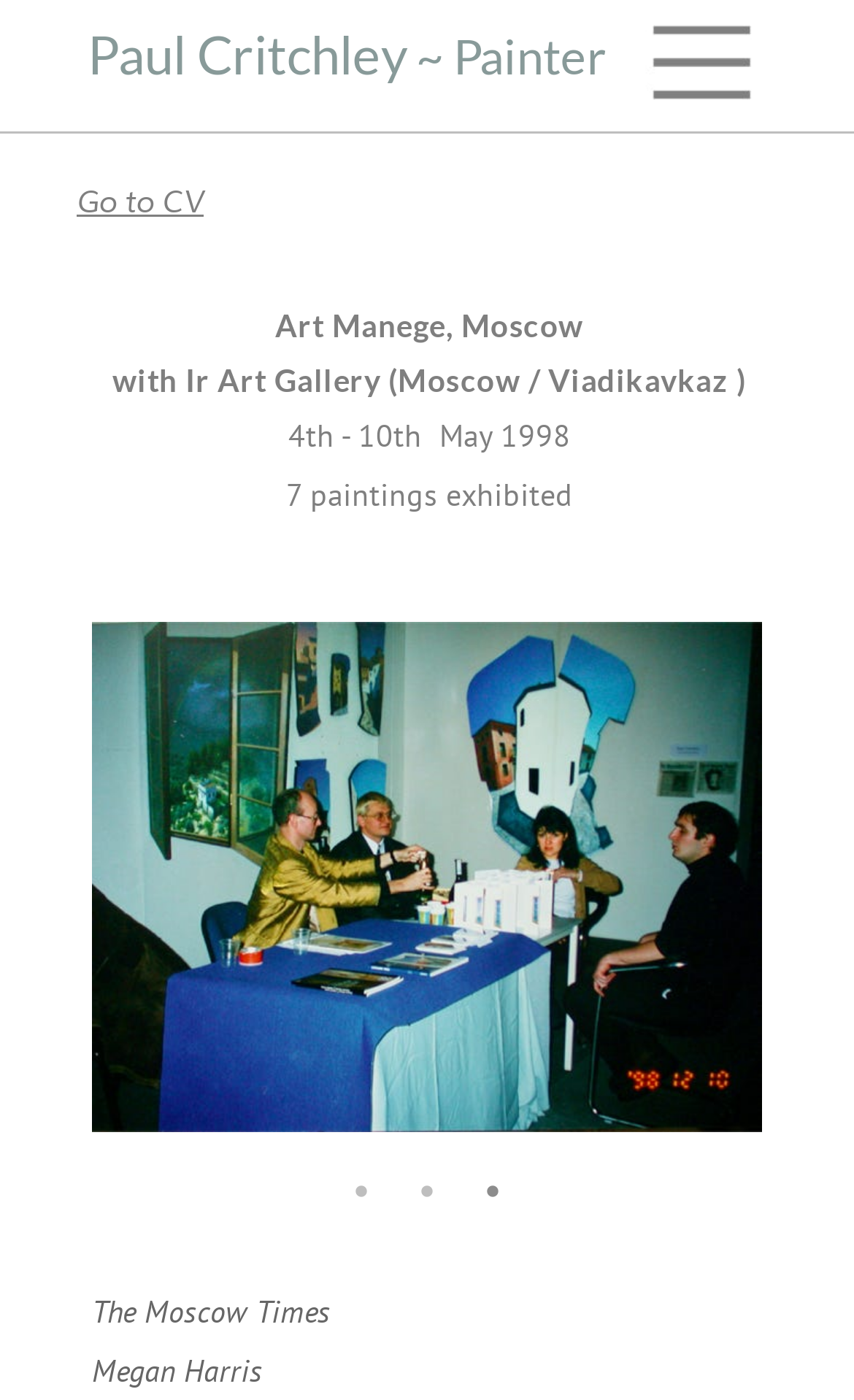Where was the art fair held?
Using the image, elaborate on the answer with as much detail as possible.

The heading 'Art Manege, Moscow' and the text 'with Ir Art Gallery (Moscow / Viadikavkaz )' indicate that the art fair was held at Art Manege in Moscow.